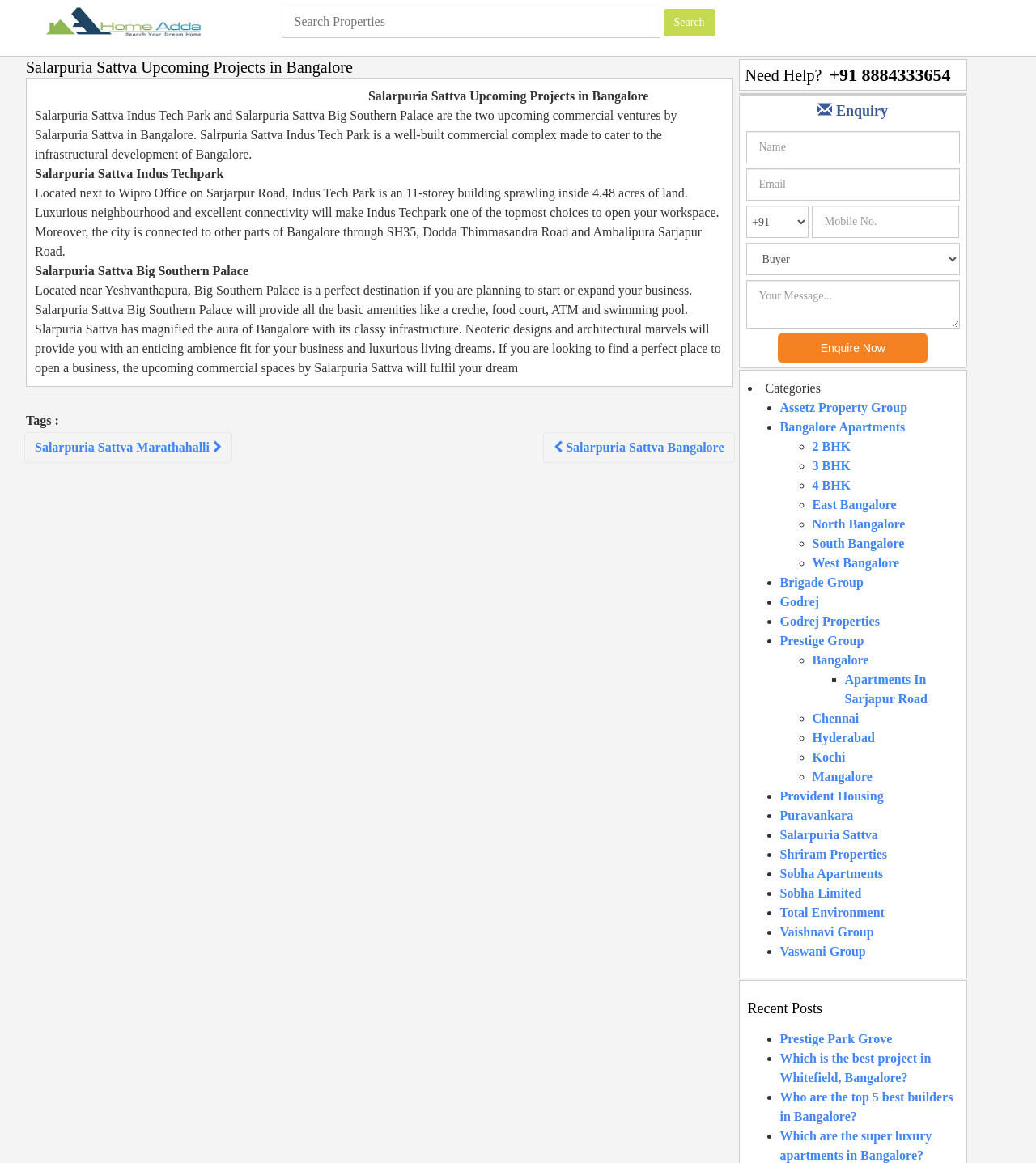Determine the bounding box coordinates for the HTML element described here: "name="commentm" placeholder="Your Message..."".

[0.72, 0.241, 0.927, 0.283]